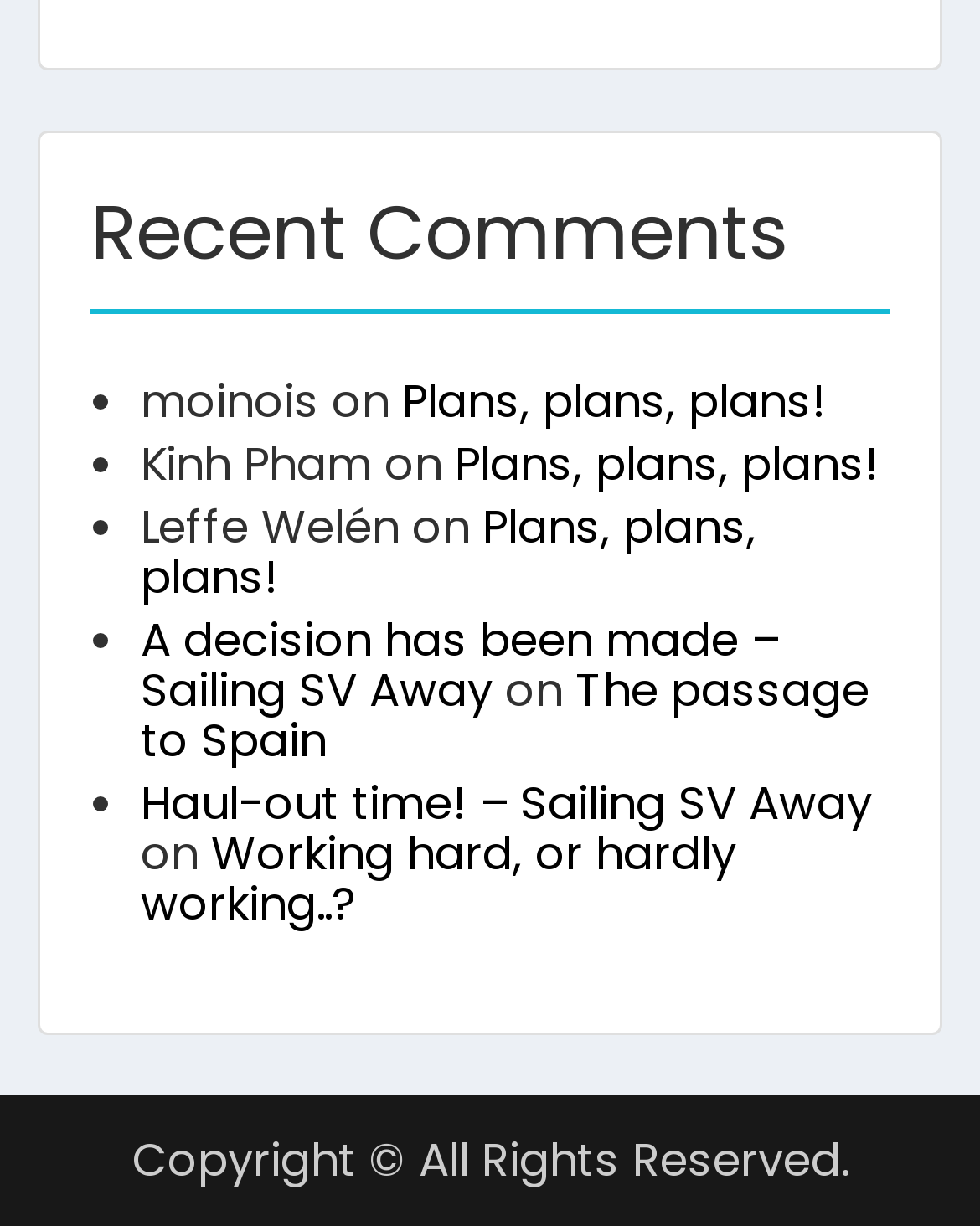Give a one-word or short phrase answer to this question: 
How many comments are listed?

5